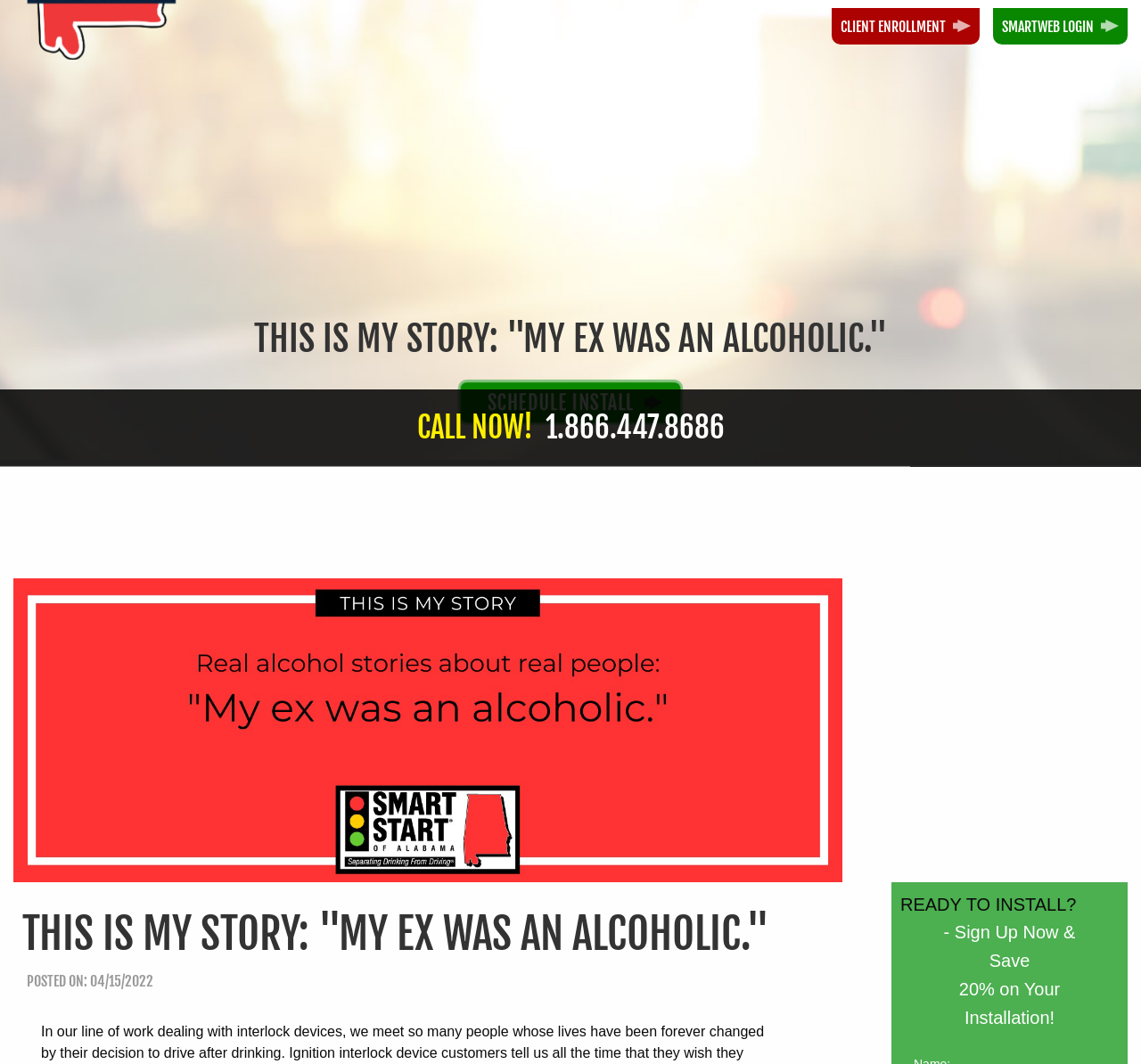What is the purpose of the 'SCHEDULE INSTALL' button?
Please ensure your answer to the question is detailed and covers all necessary aspects.

I analyzed the button's text and its position on the webpage, which suggests that it is a call-to-action for users to schedule an installation, likely related to a product or service offered by the website.